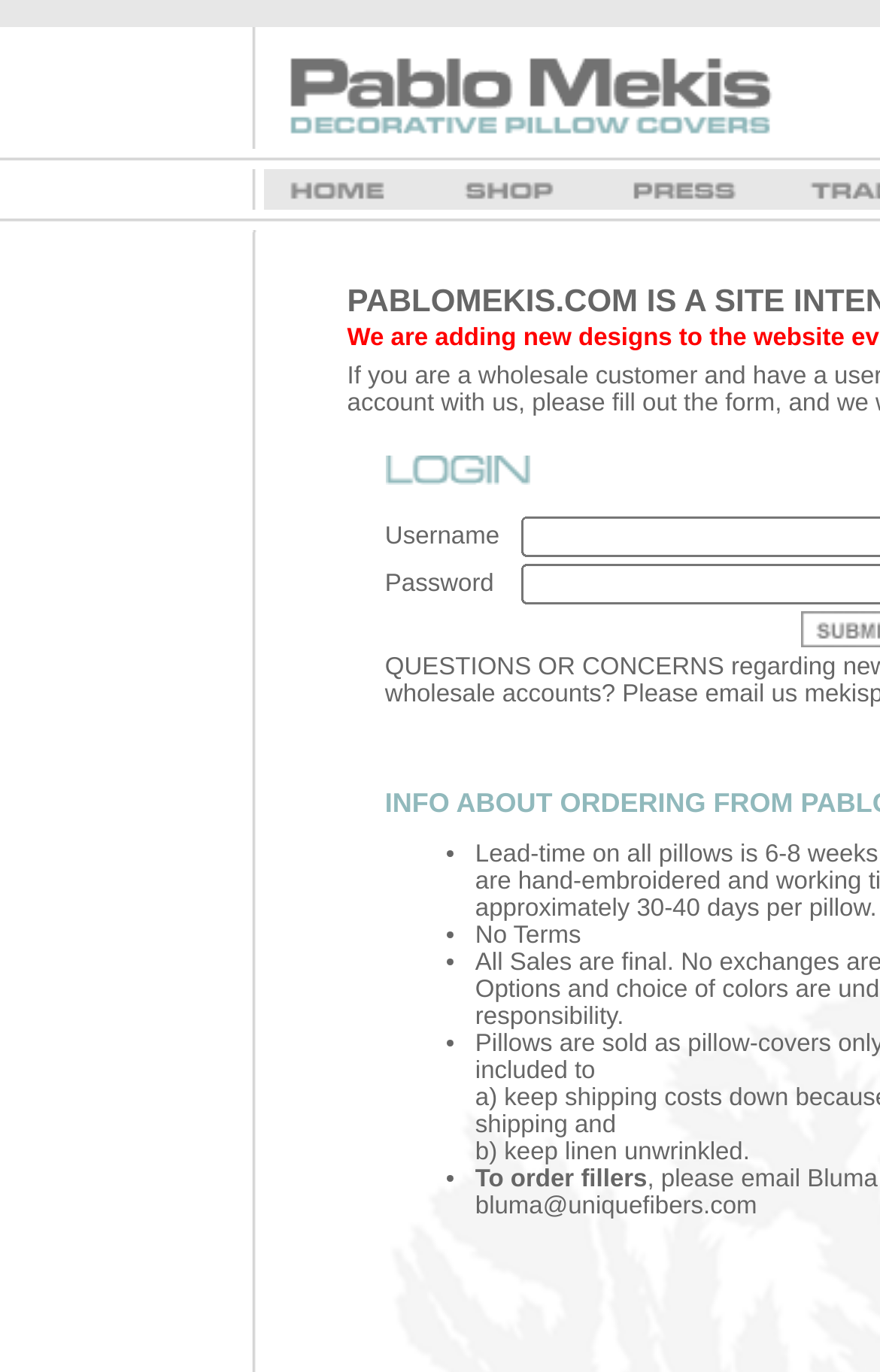Generate the text of the webpage's primary heading.

PABLOMEKIS.COM IS A SITE INTENDED FOR WHOLESALE CUSTOMERS ONLY.